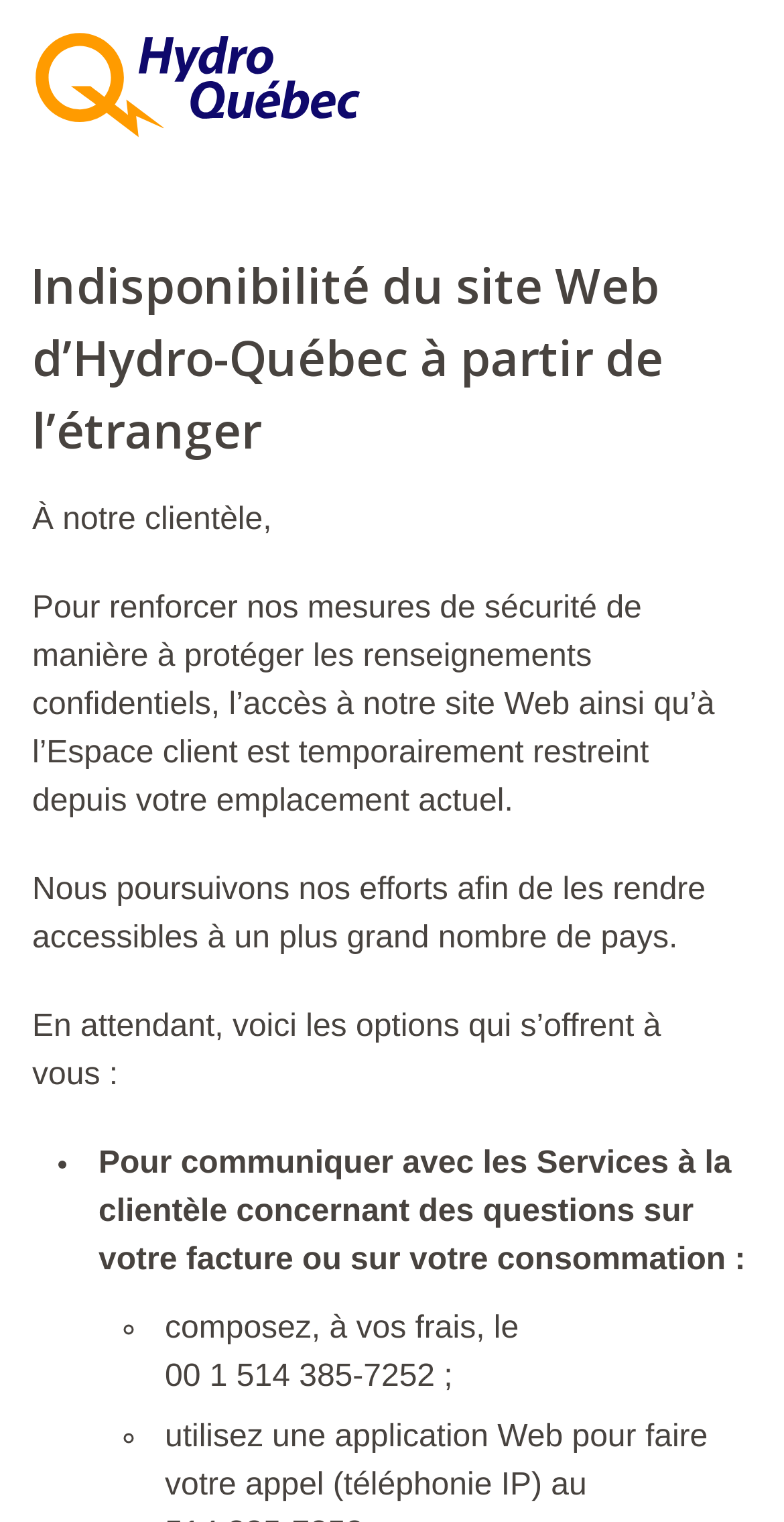What is the goal of Hydro-Québec?
Using the information presented in the image, please offer a detailed response to the question.

The goal of Hydro-Québec is to make their services accessible to a larger number of countries, as stated in the third paragraph, 'Nous poursuivons nos efforts afin de les rendre accessibles à un plus grand nombre de pays.'